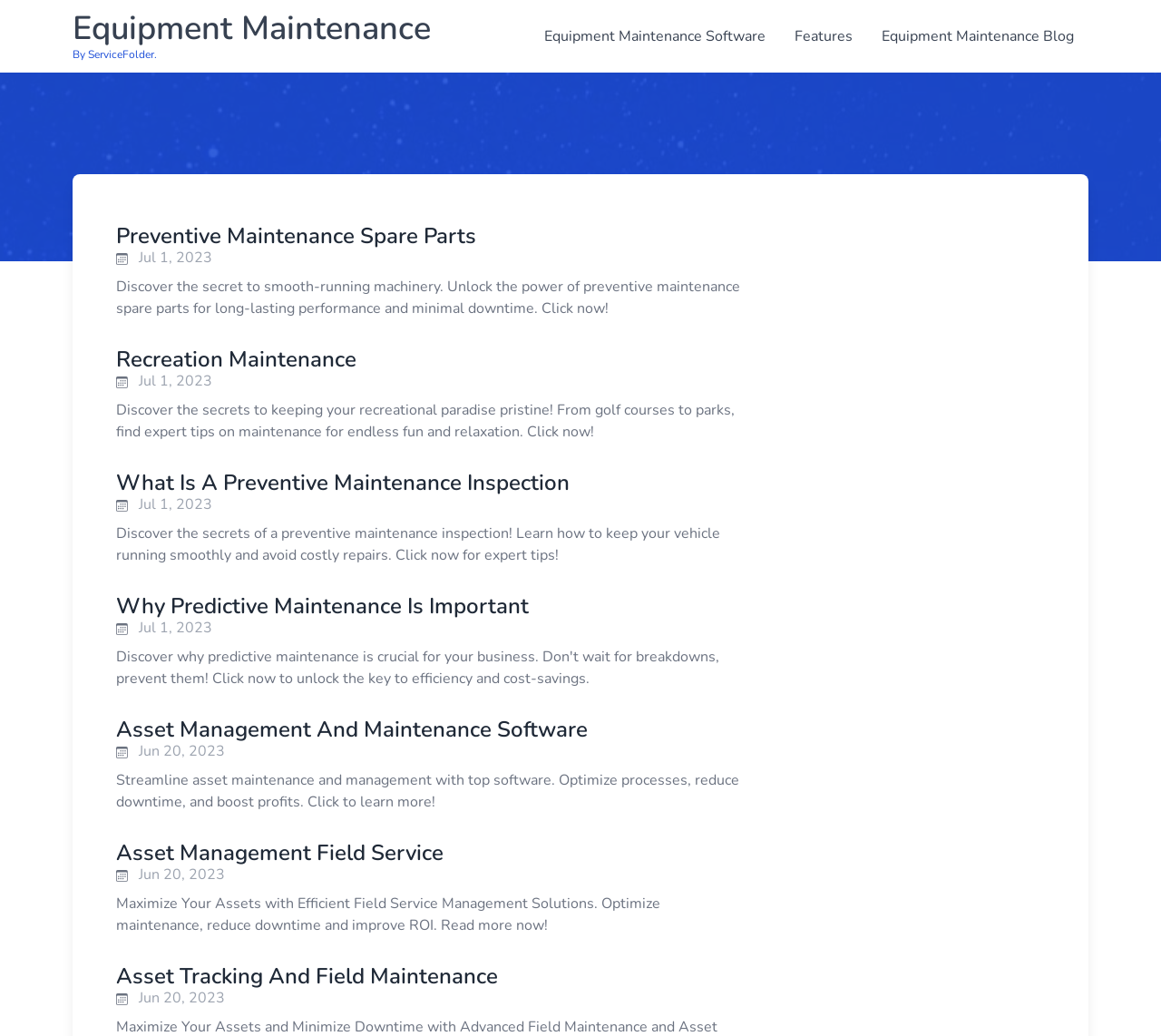Please specify the bounding box coordinates of the area that should be clicked to accomplish the following instruction: "Learn about Recreation Maintenance". The coordinates should consist of four float numbers between 0 and 1, i.e., [left, top, right, bottom].

[0.1, 0.336, 0.644, 0.357]